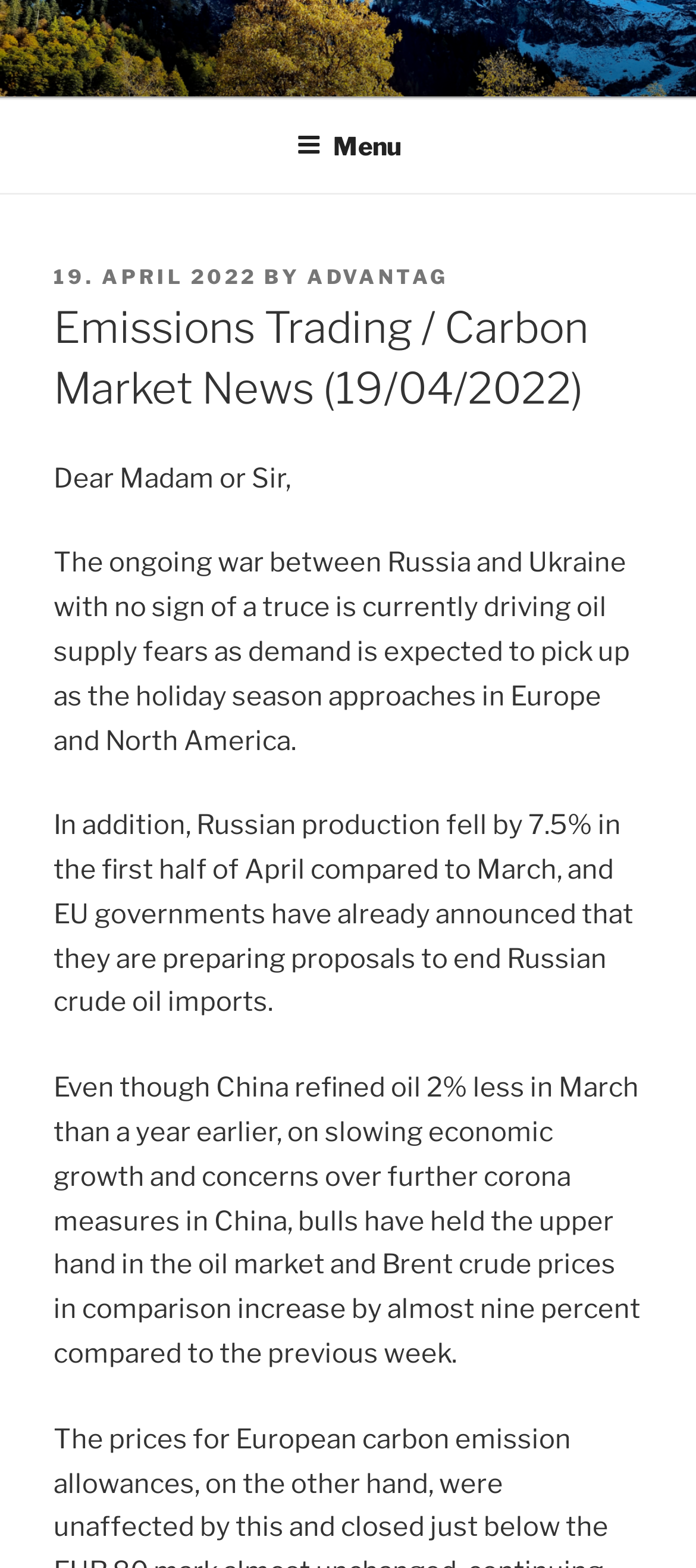For the following element description, predict the bounding box coordinates in the format (top-left x, top-left y, bottom-right x, bottom-right y). All values should be floating point numbers between 0 and 1. Description: Menu

[0.388, 0.065, 0.612, 0.121]